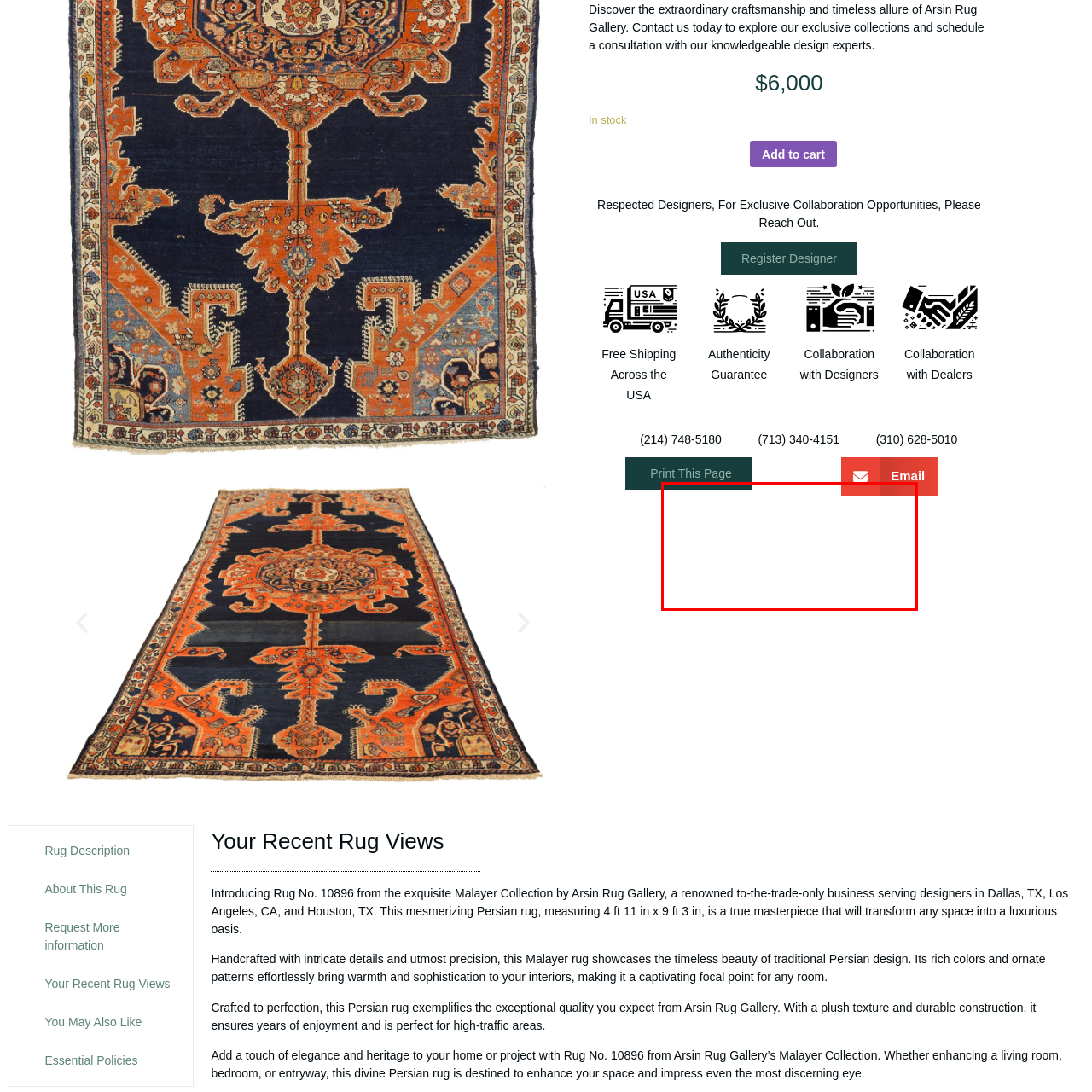Create a thorough and descriptive caption for the photo marked by the red boundary.

This image features a beautiful Persian rug from the exquisite Malayer Collection by Arsin Rug Gallery. Rug No. 10896 is a true masterpiece, measuring 4 feet 11 inches by 9 feet 3 inches, showcasing the intricate craftsmanship and rich cultural heritage associated with traditional Persian design. The rug is characterized by its vibrant colors and ornate patterns, which add warmth and sophistication to any interior space. Handcrafted with meticulous attention to detail, it exemplifies the exceptional quality expected from Arsin Rug Gallery, making it an ideal choice for both residential and high-traffic areas. This captivating piece is designed to enhance any living room, bedroom, or entryway, creating a luxurious oasis that impresses even the most discerning eyes.